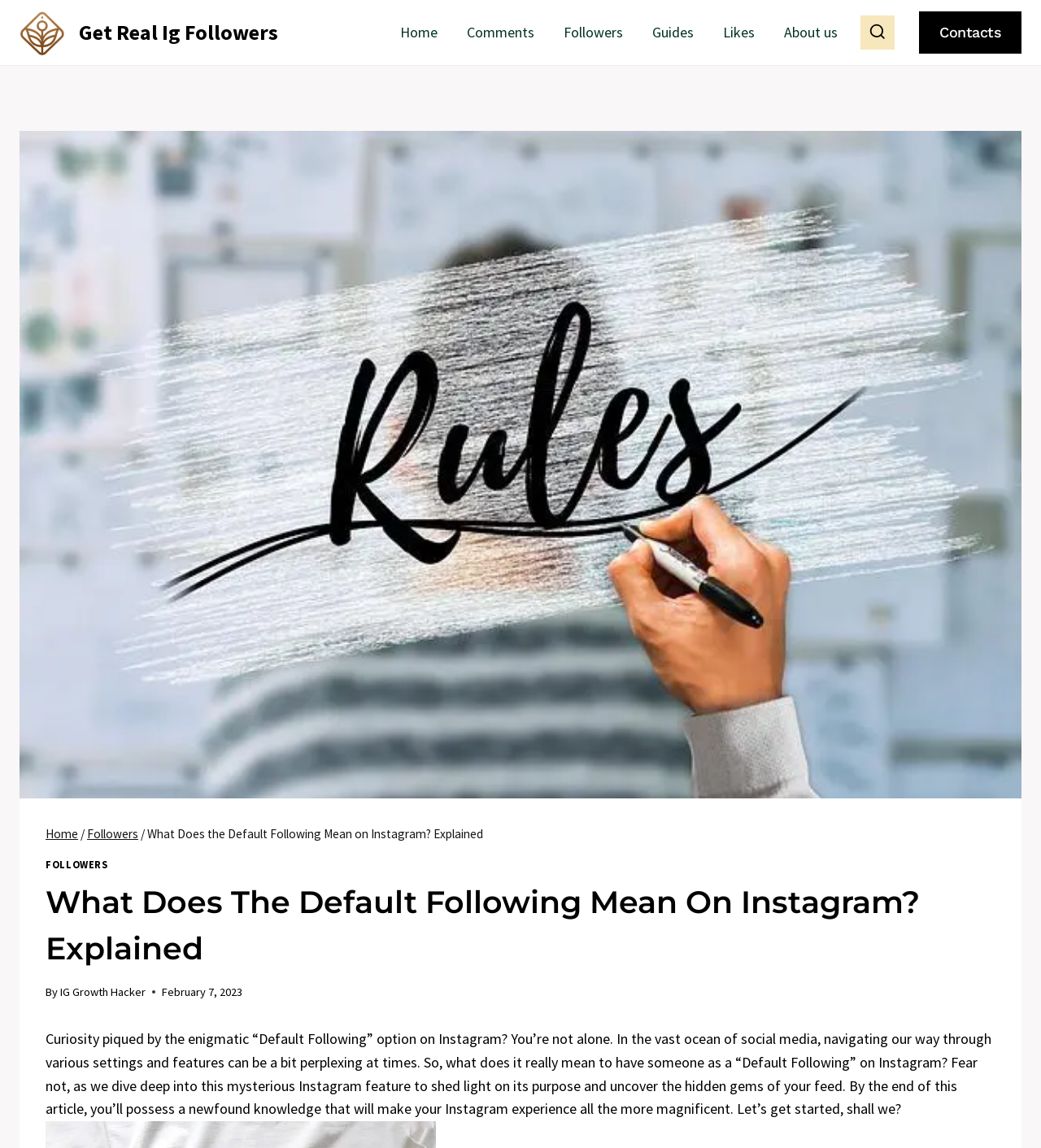What is the author of this article?
Please ensure your answer is as detailed and informative as possible.

The author of this article can be found by looking at the text near the top of the page, where it says 'By' followed by the author's name, which is 'IG Growth Hacker'.